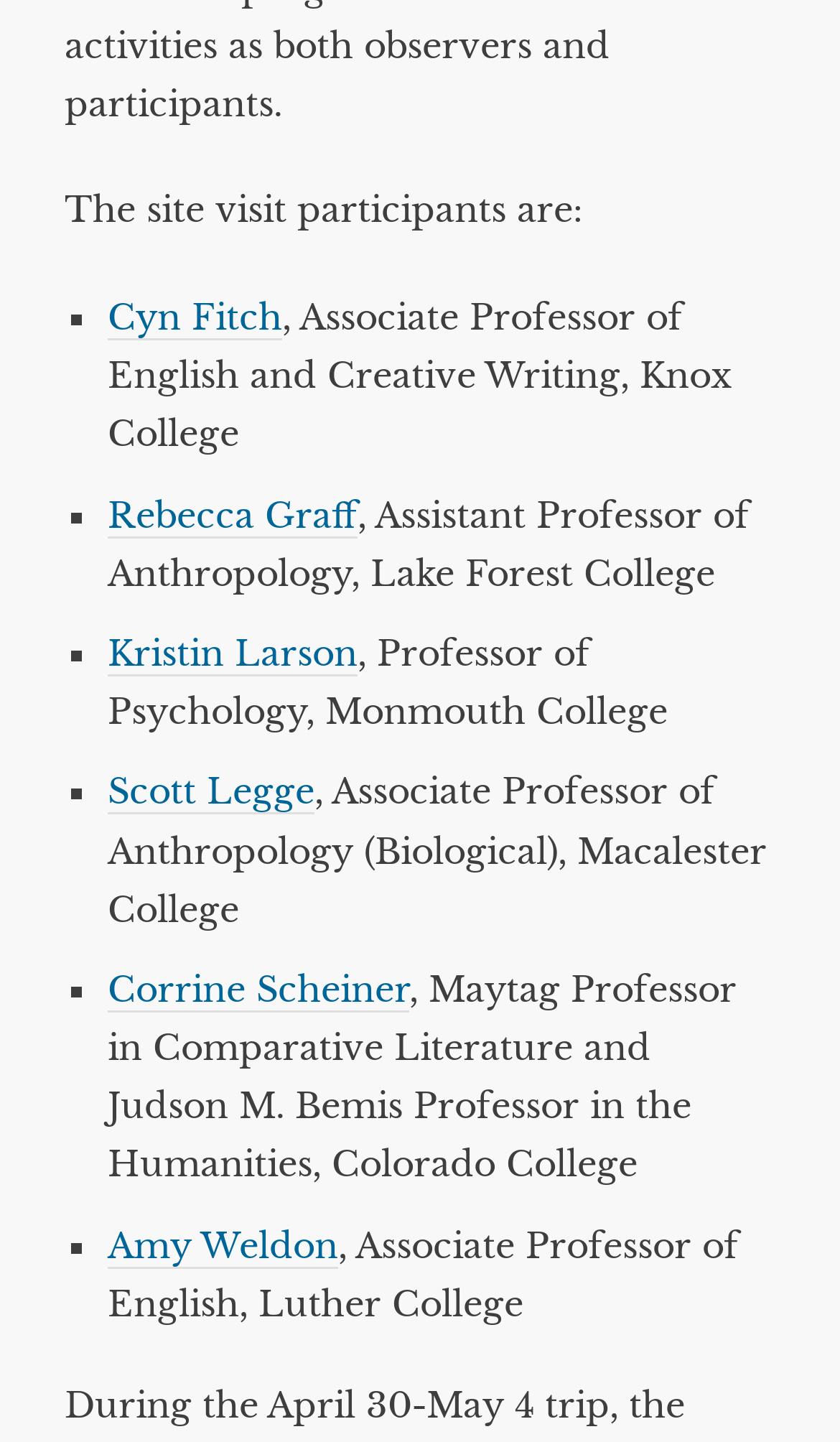Using the provided element description "Intranet", determine the bounding box coordinates of the UI element.

None